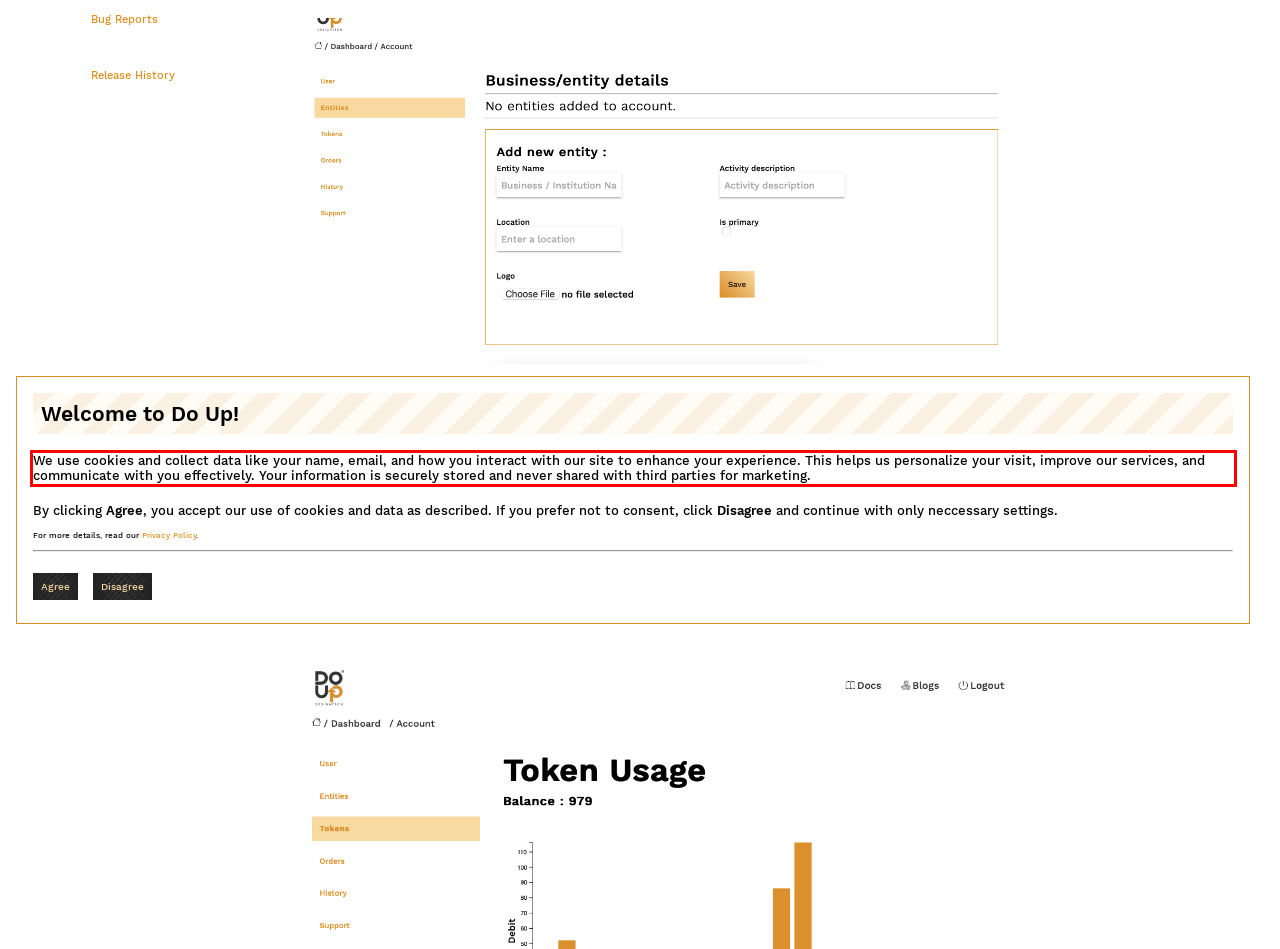Given a screenshot of a webpage, locate the red bounding box and extract the text it encloses.

We use cookies and collect data like your name, email, and how you interact with our site to enhance your experience. This helps us personalize your visit, improve our services, and communicate with you effectively. Your information is securely stored and never shared with third parties for marketing.